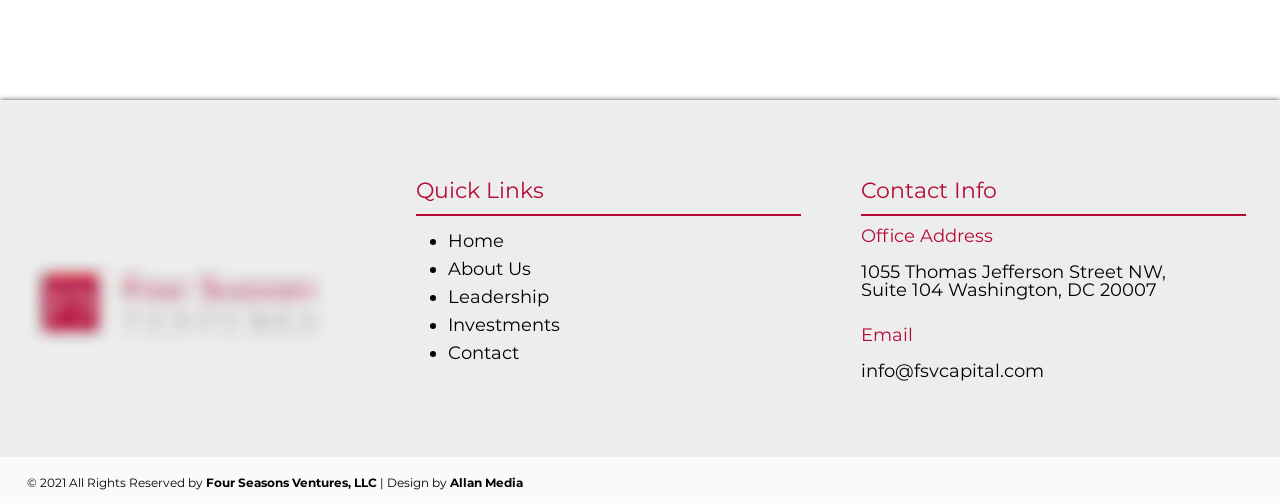Given the description About Us, predict the bounding box coordinates of the UI element. Ensure the coordinates are in the format (top-left x, top-left y, bottom-right x, bottom-right y) and all values are between 0 and 1.

[0.35, 0.511, 0.415, 0.557]